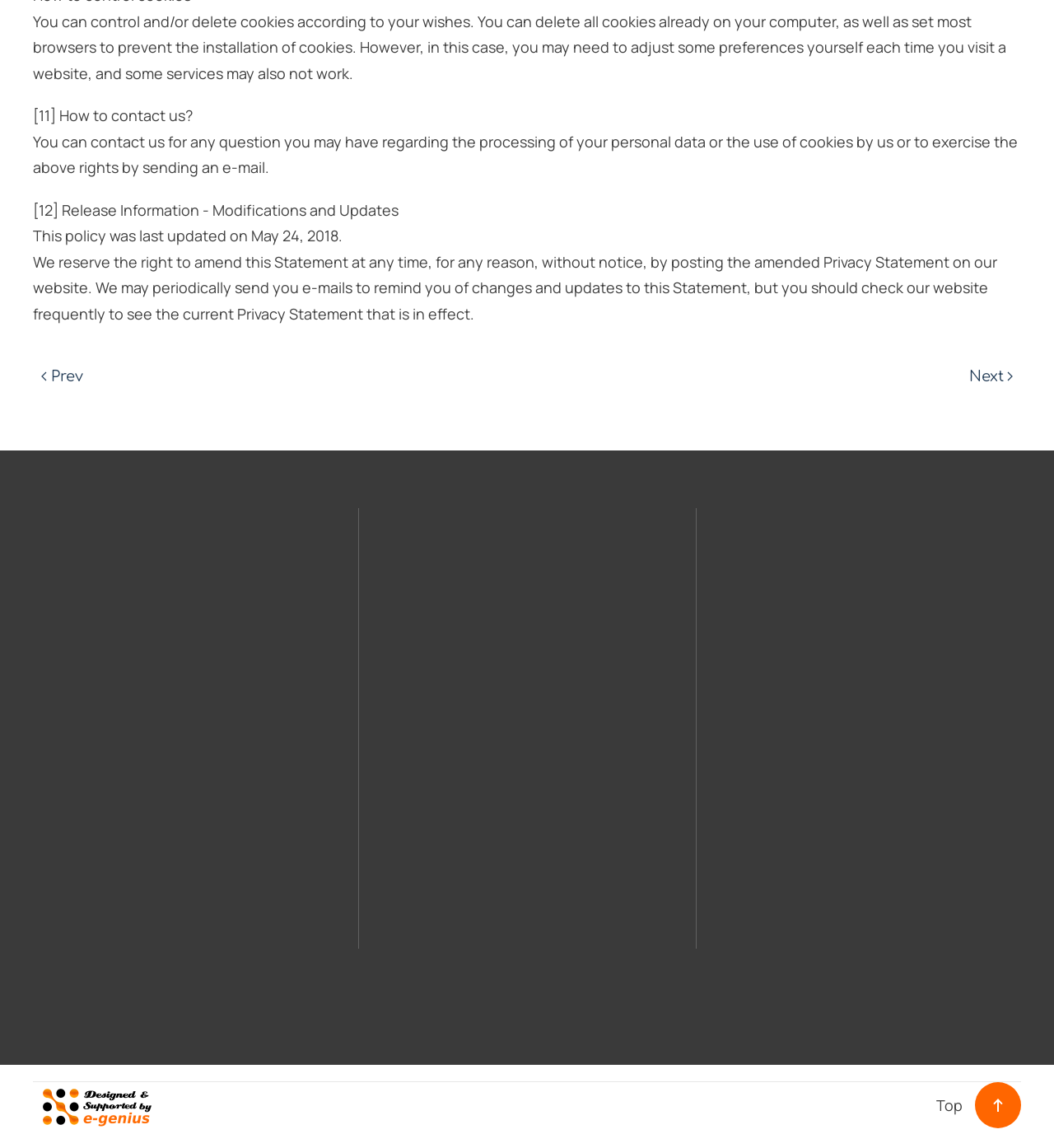Determine the bounding box coordinates for the area that needs to be clicked to fulfill this task: "Visit our Facebook page". The coordinates must be given as four float numbers between 0 and 1, i.e., [left, top, right, bottom].

[0.038, 0.73, 0.054, 0.744]